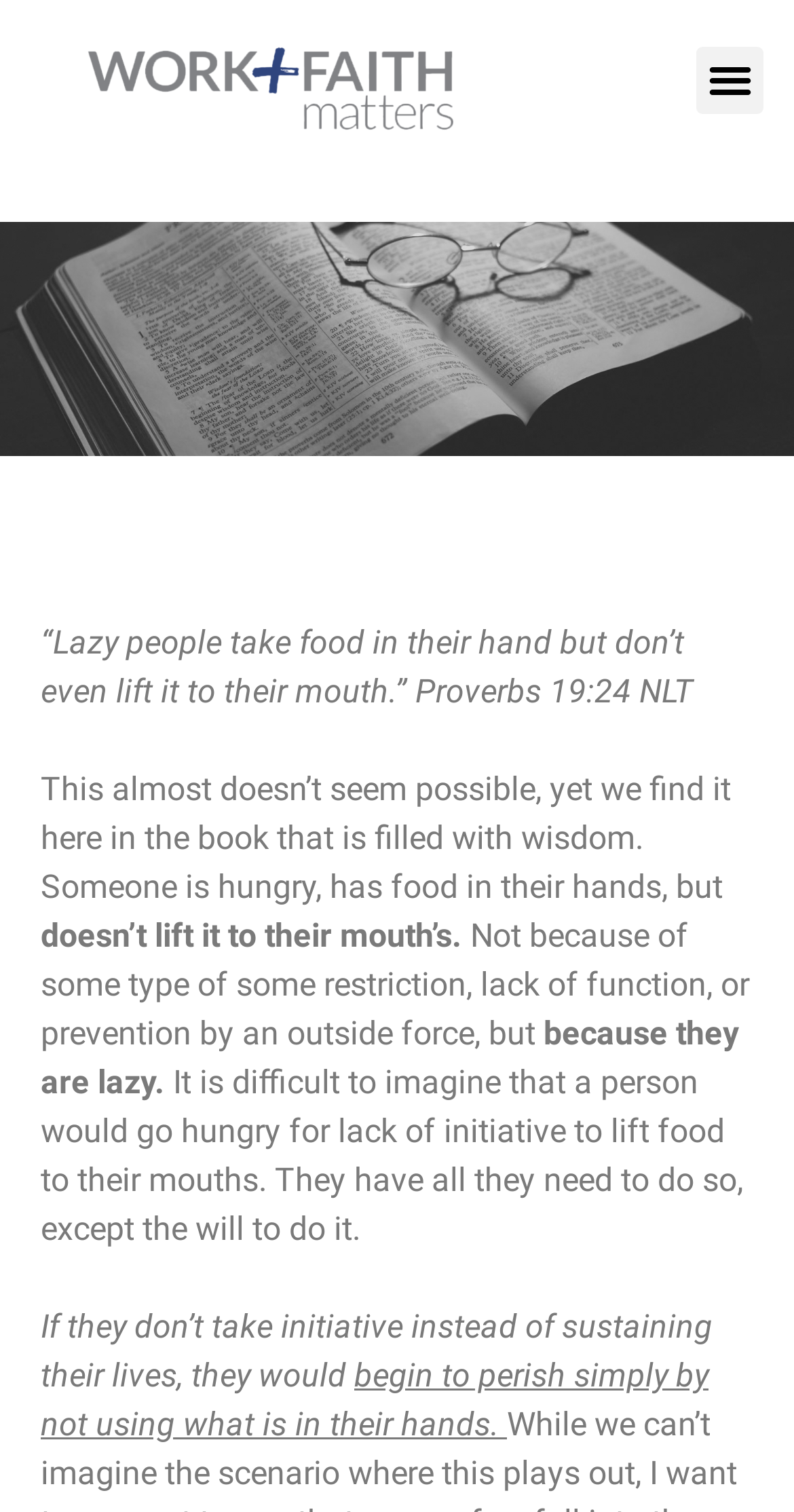Is the person restricted from lifting food to their mouth?
Please answer the question with as much detail as possible using the screenshot.

The webpage mentions that the person is not restricted from lifting food to their mouth due to some type of restriction, lack of function, or prevention by an outside force. Instead, they are lazy and don't have the will to do it.